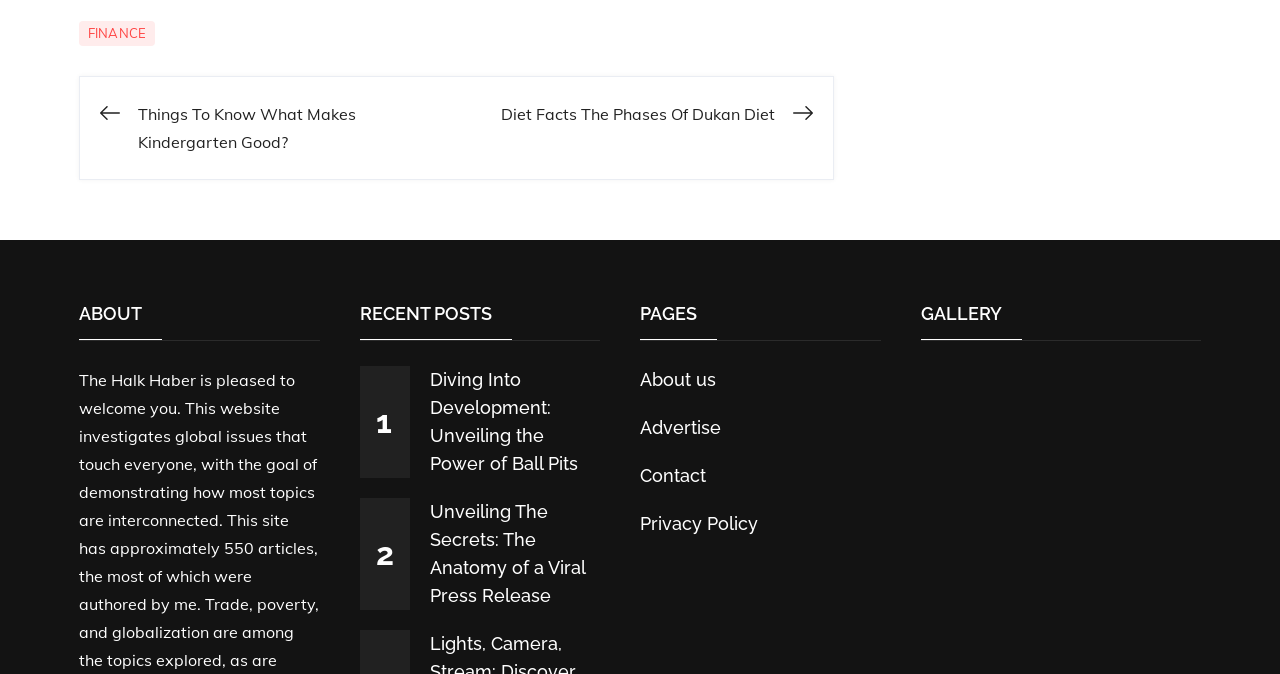Using the given description, provide the bounding box coordinates formatted as (top-left x, top-left y, bottom-right x, bottom-right y), with all values being floating point numbers between 0 and 1. Description: Finance

[0.062, 0.031, 0.121, 0.069]